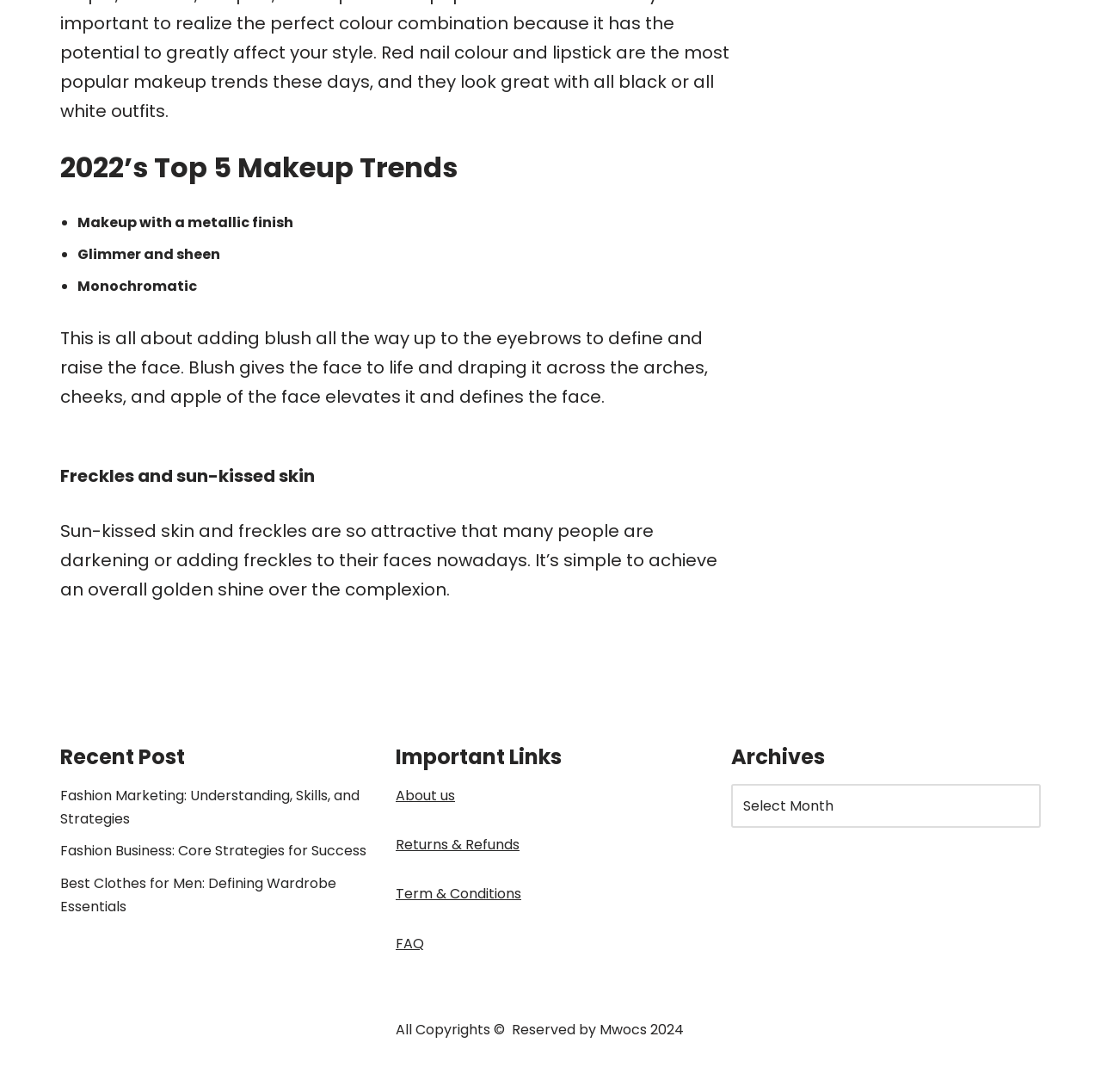Find the bounding box coordinates for the area that should be clicked to accomplish the instruction: "Select an archive from the dropdown menu".

[0.664, 0.718, 0.945, 0.758]